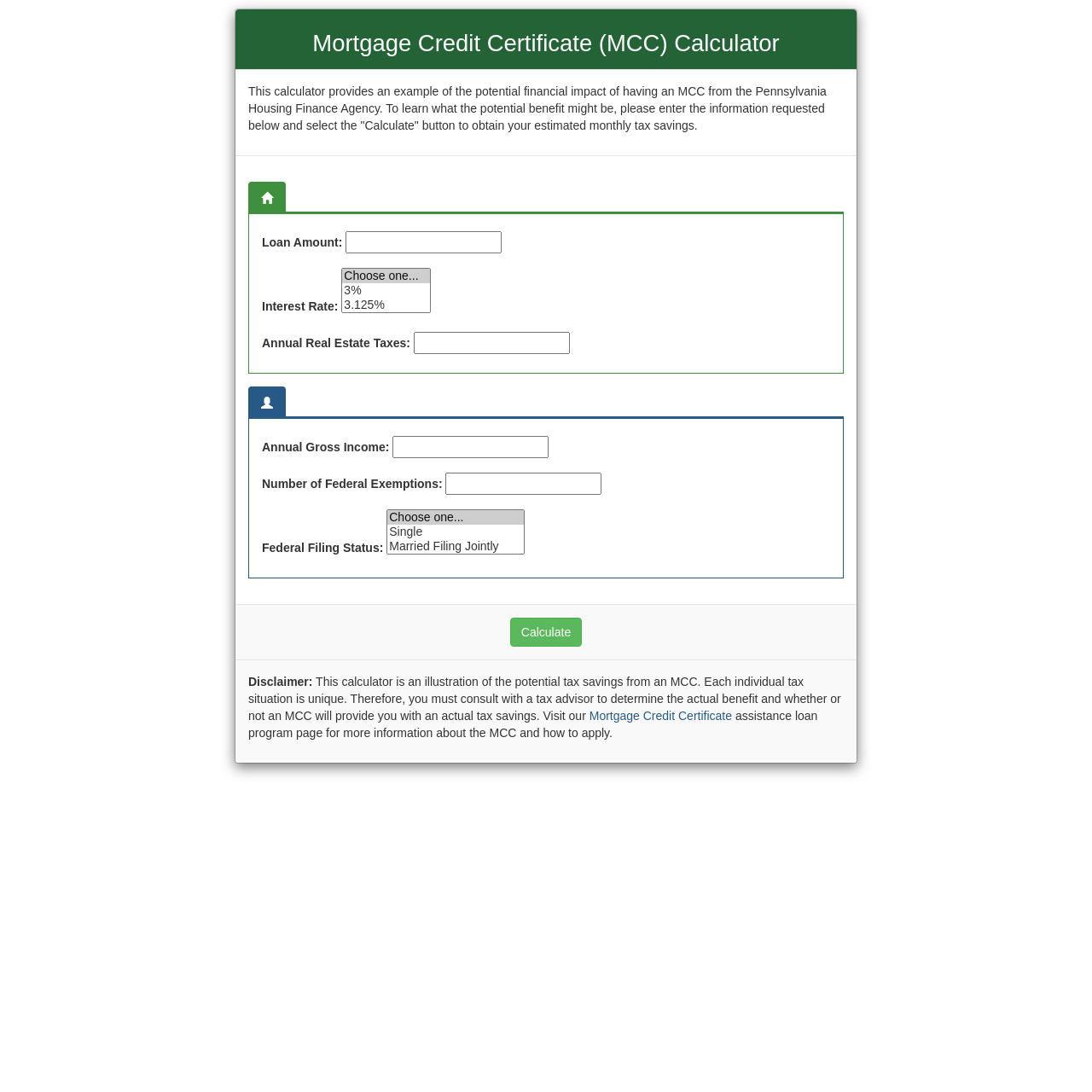What is the disclaimer about?
Please provide a single word or phrase answer based on the image.

Tax situation uniqueness